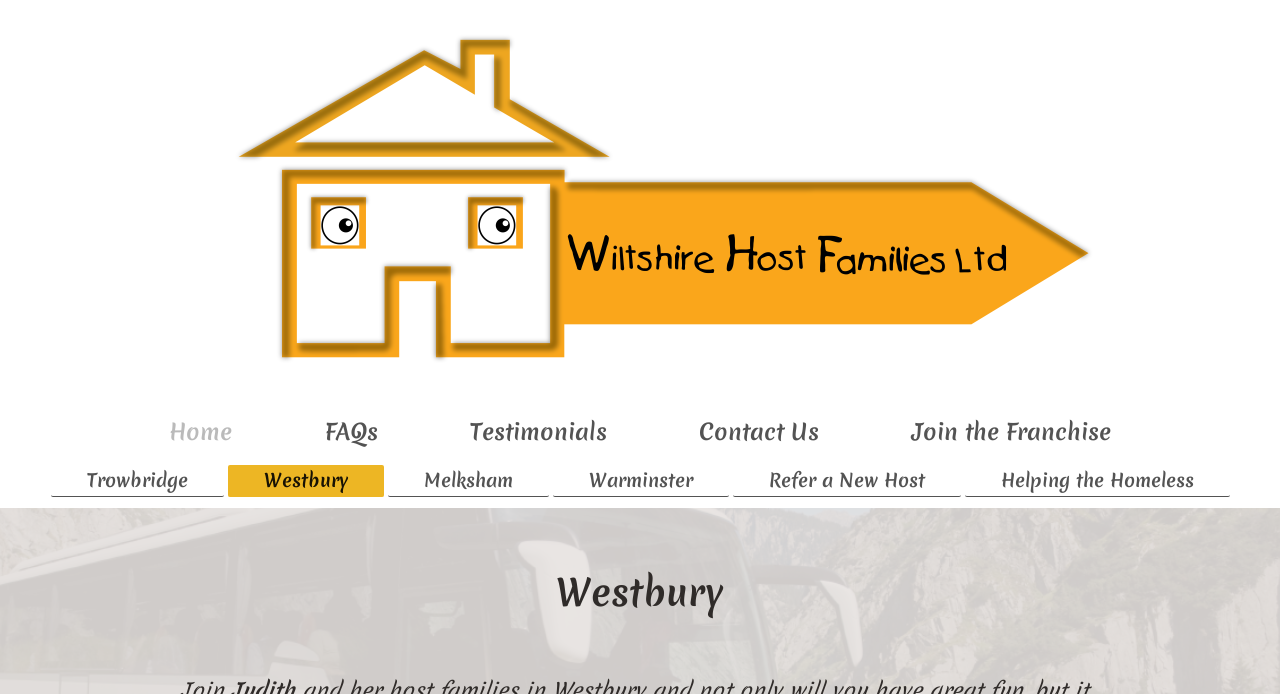Please provide a detailed answer to the question below by examining the image:
What is the purpose of the 'Refer a New Host' link?

The 'Refer a New Host' link is likely used to refer a new host to the organization, which is related to the organization's purpose of supplying local host family accommodation for short-stay international student school groups.